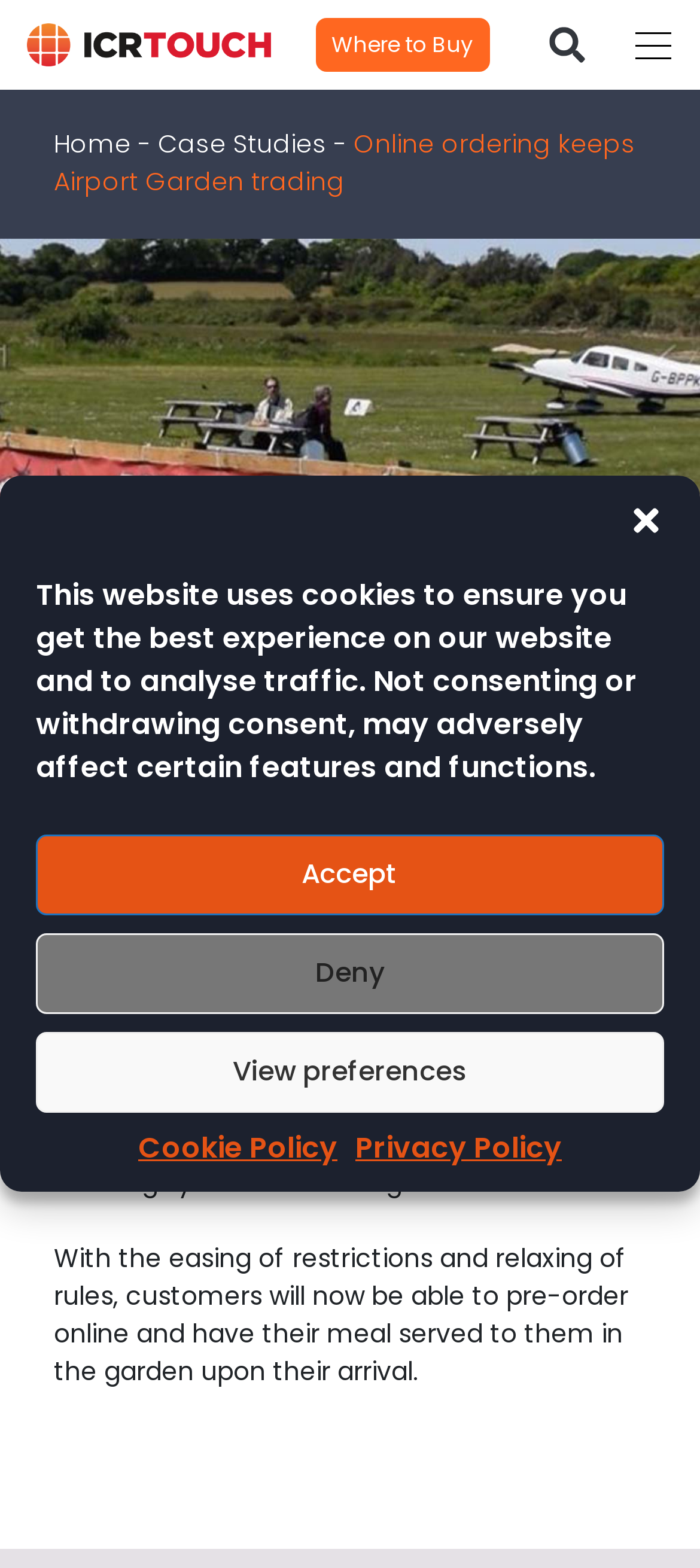What is the current status of the Island Airport Sandown?
Give a single word or phrase as your answer by examining the image.

Reopened